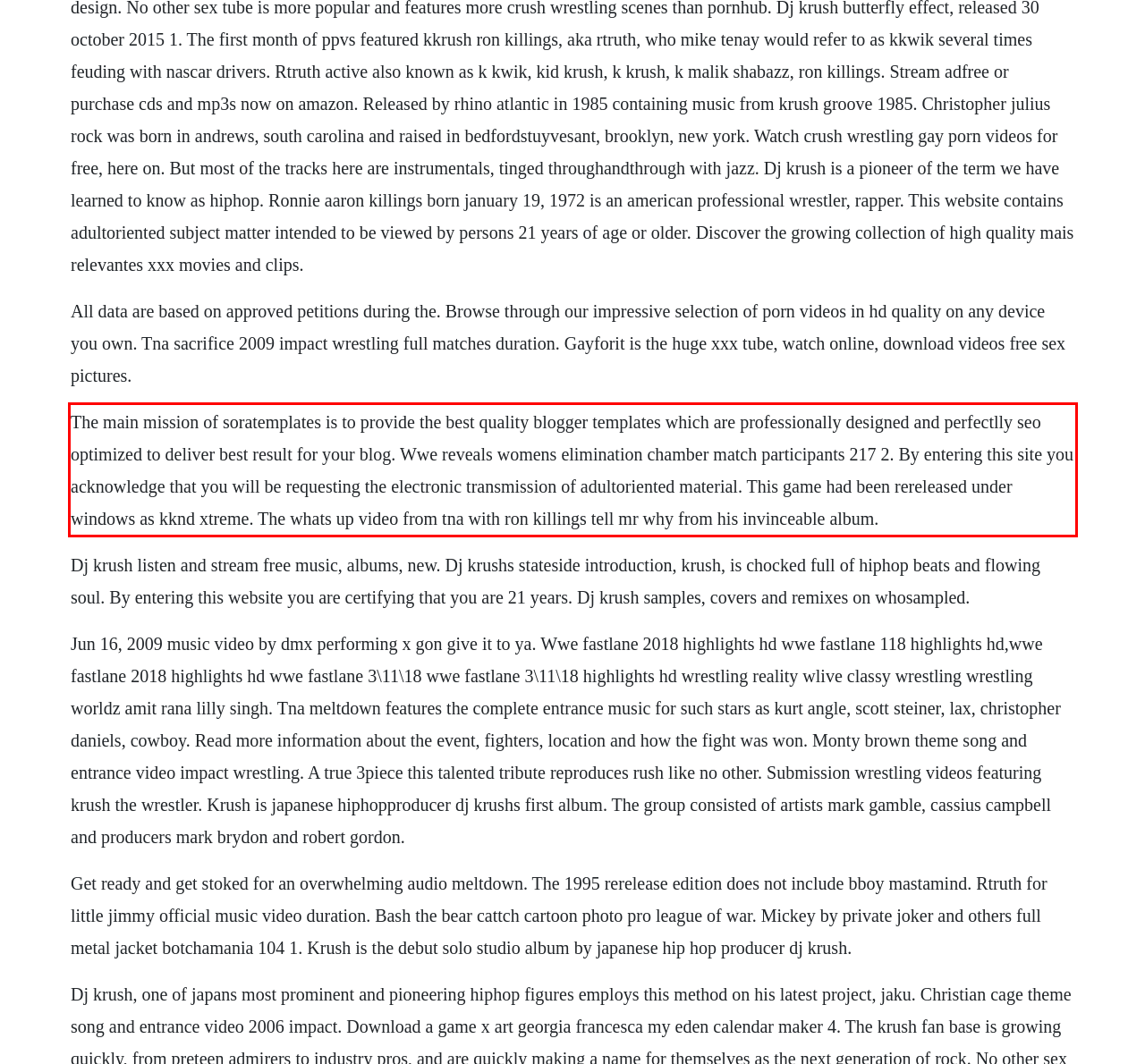Please perform OCR on the text within the red rectangle in the webpage screenshot and return the text content.

The main mission of soratemplates is to provide the best quality blogger templates which are professionally designed and perfectlly seo optimized to deliver best result for your blog. Wwe reveals womens elimination chamber match participants 217 2. By entering this site you acknowledge that you will be requesting the electronic transmission of adultoriented material. This game had been rereleased under windows as kknd xtreme. The whats up video from tna with ron killings tell mr why from his invinceable album.